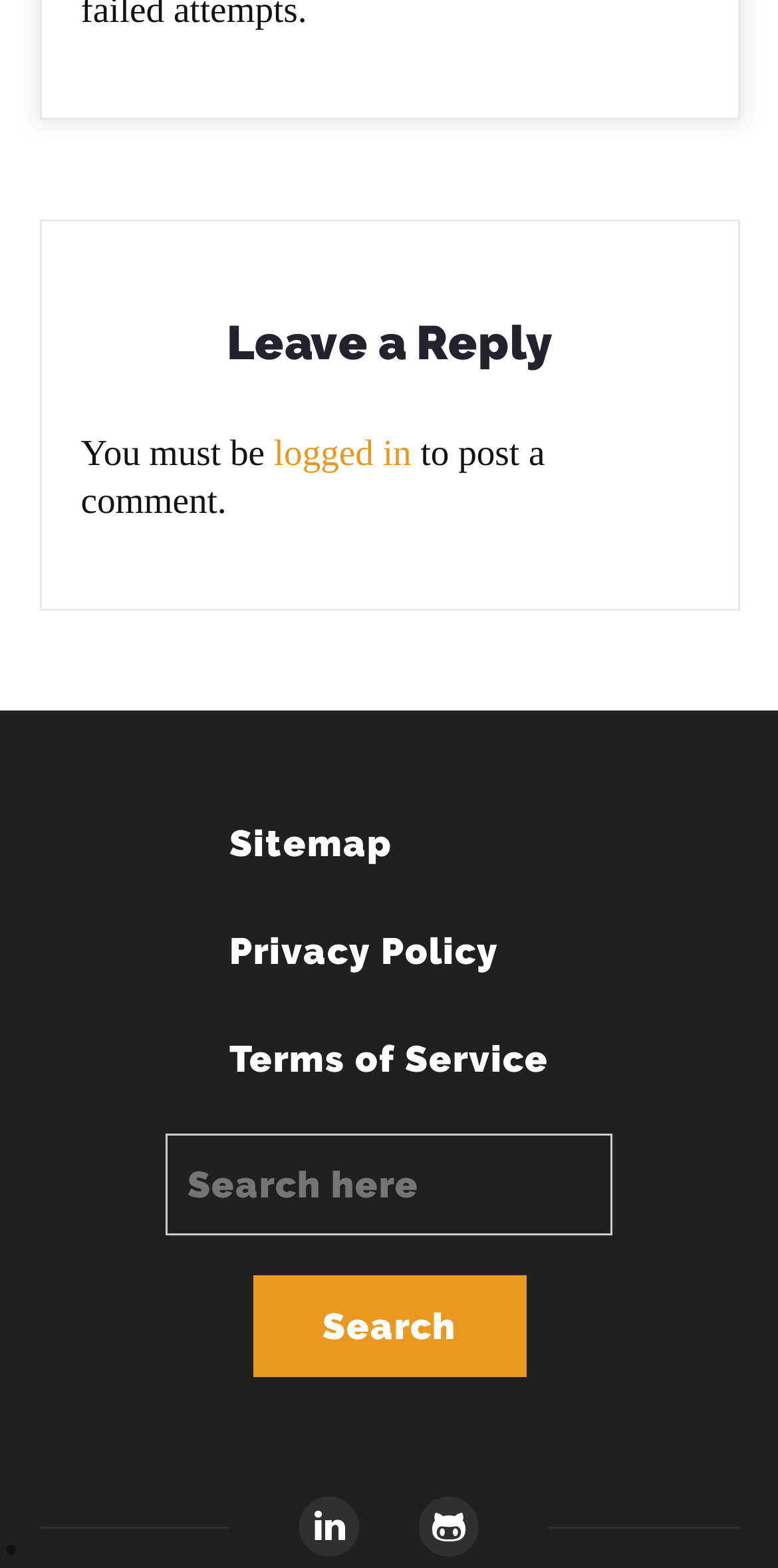Reply to the question with a single word or phrase:
How many social media links are present?

2